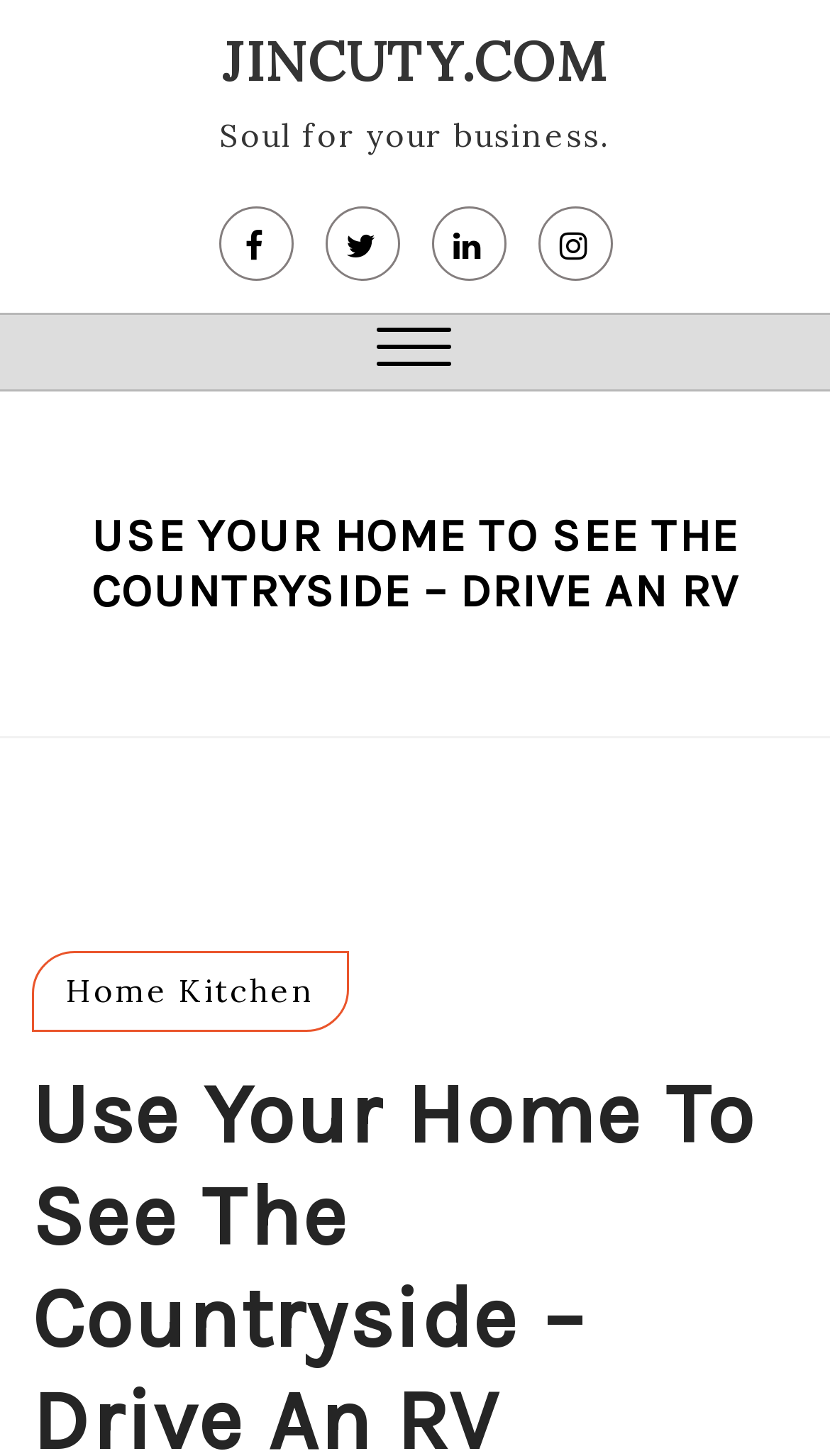Generate the text content of the main headline of the webpage.

Use Your Home To See The Countryside – Drive An RV